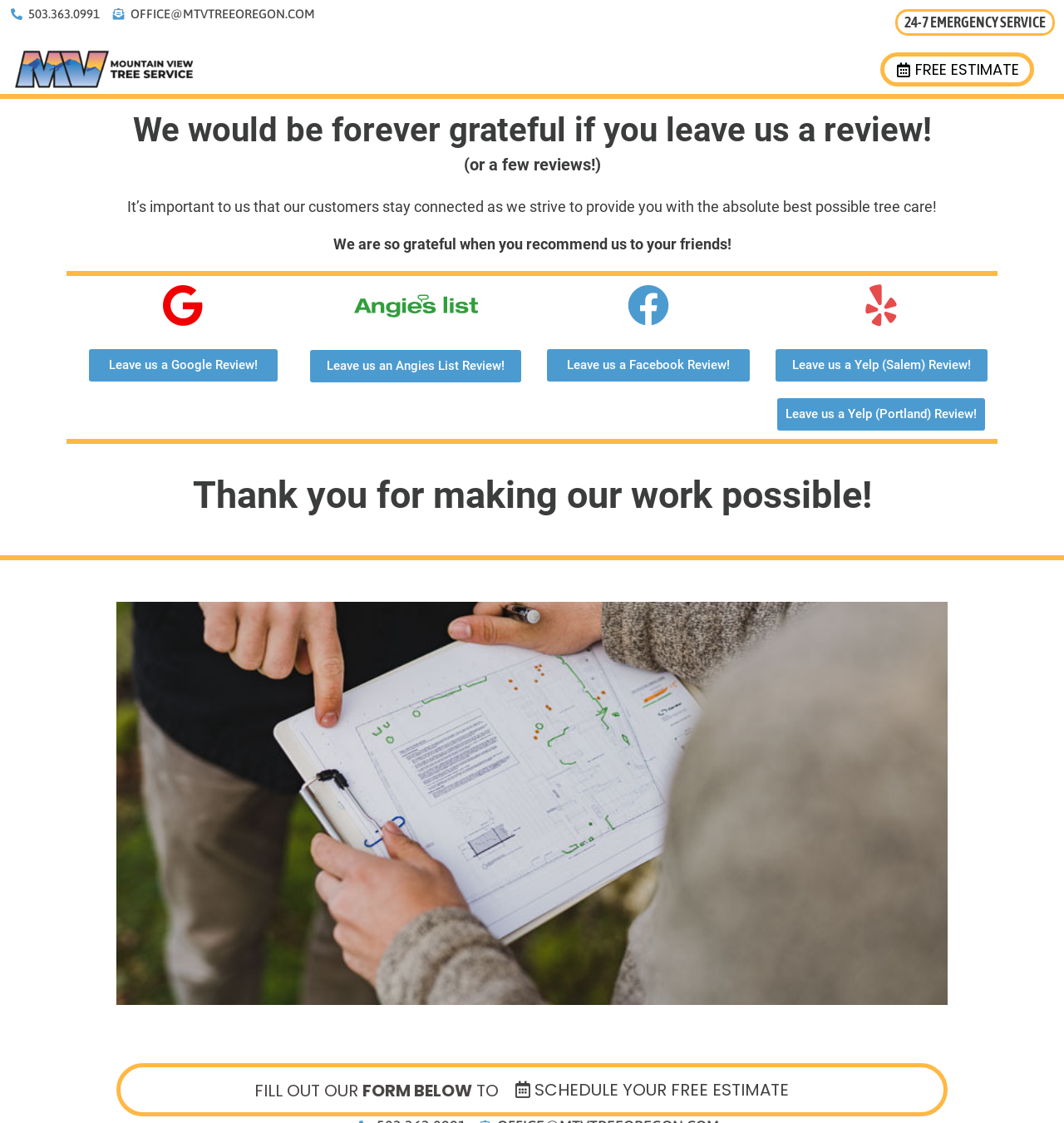Specify the bounding box coordinates of the element's area that should be clicked to execute the given instruction: "Read the news about Charity’s Dementia Champions". The coordinates should be four float numbers between 0 and 1, i.e., [left, top, right, bottom].

None